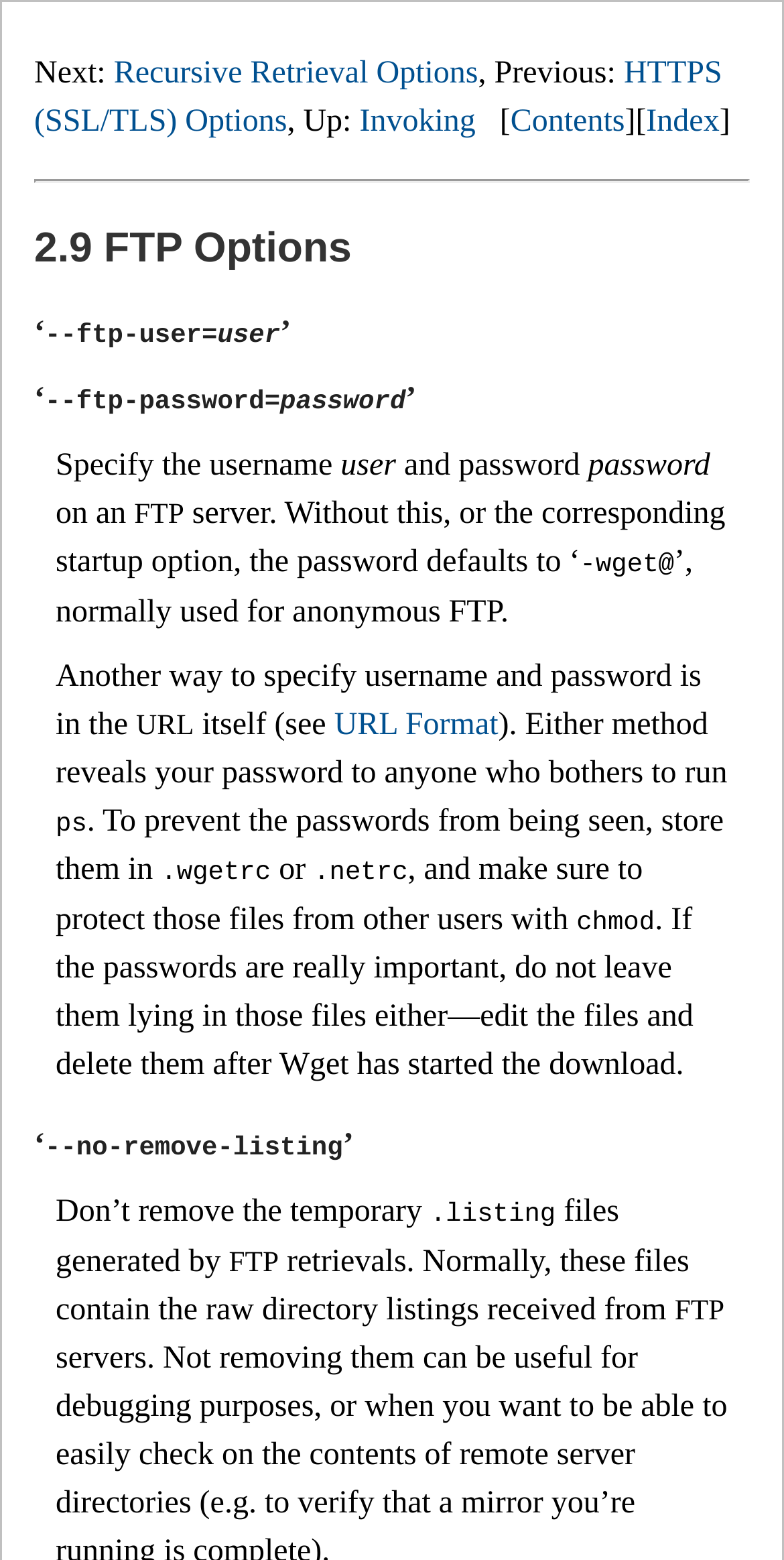What is the purpose of the --ftp-user option?
Please look at the screenshot and answer using one word or phrase.

Specify FTP username